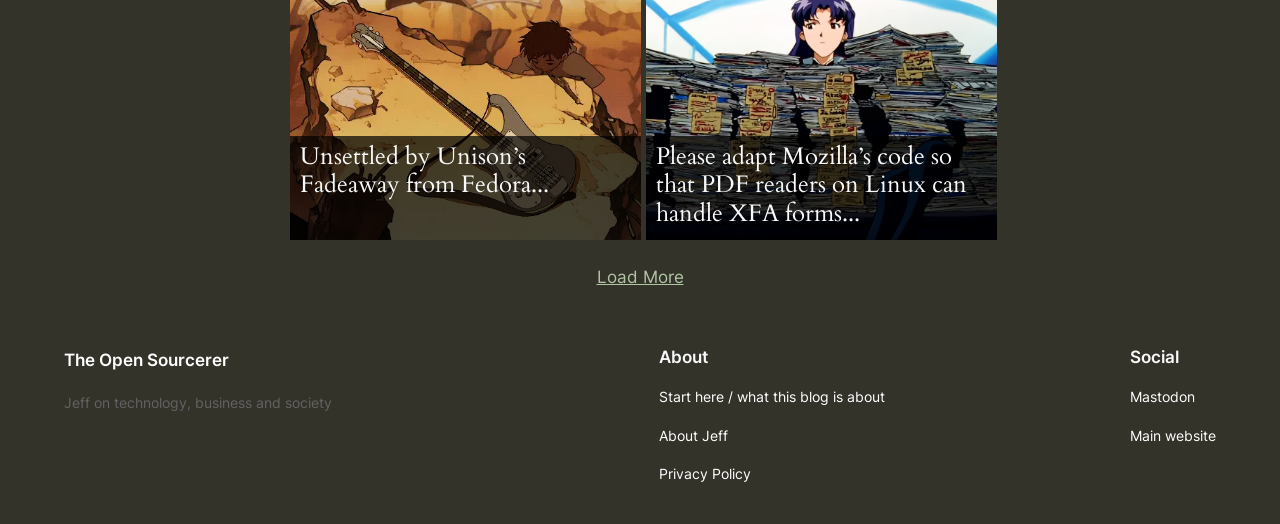Please find the bounding box for the UI element described by: "Mastodon".

[0.883, 0.737, 0.934, 0.78]